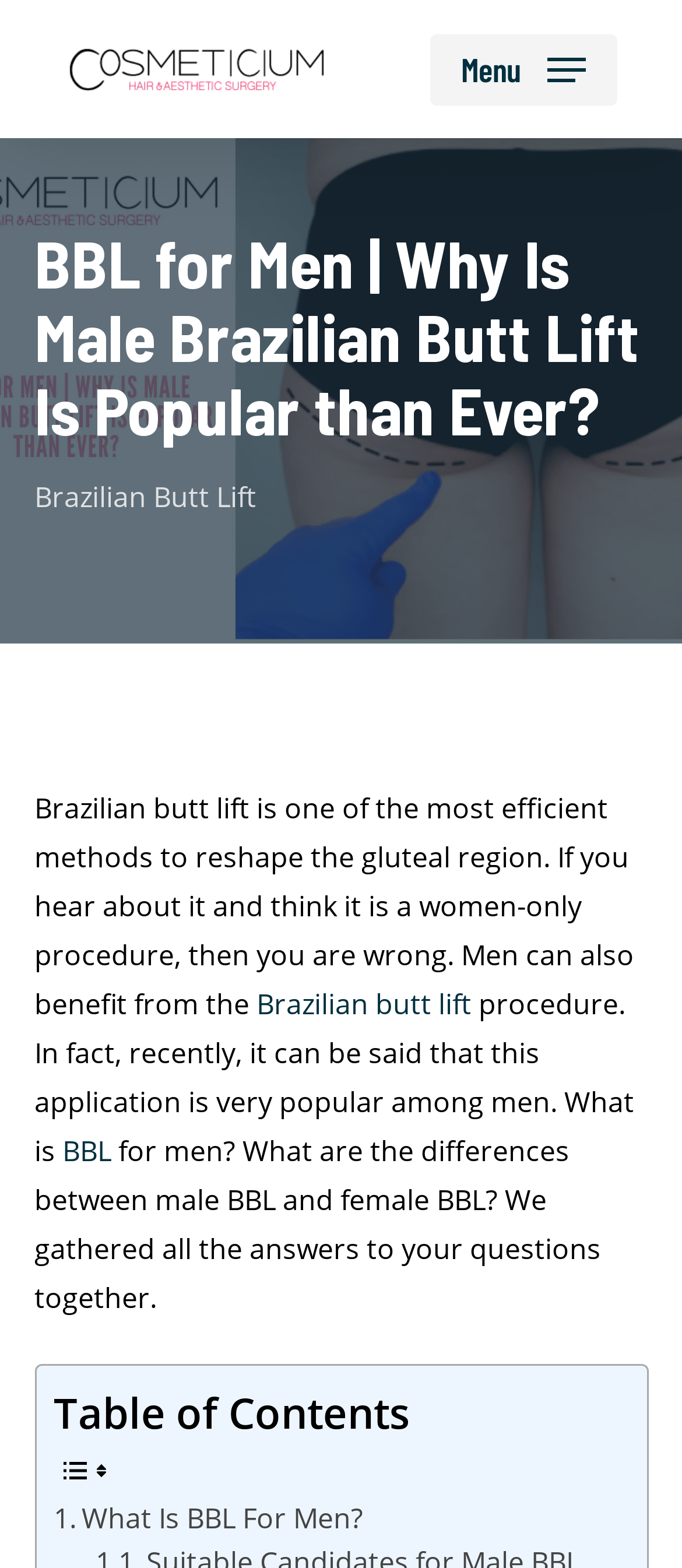Generate the text of the webpage's primary heading.

BBL for Men | Why Is Male Brazilian Butt Lift Is Popular than Ever?